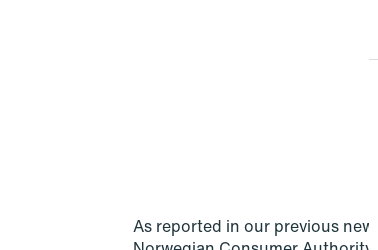Answer the question in a single word or phrase:
How many companies' reports were reviewed?

500